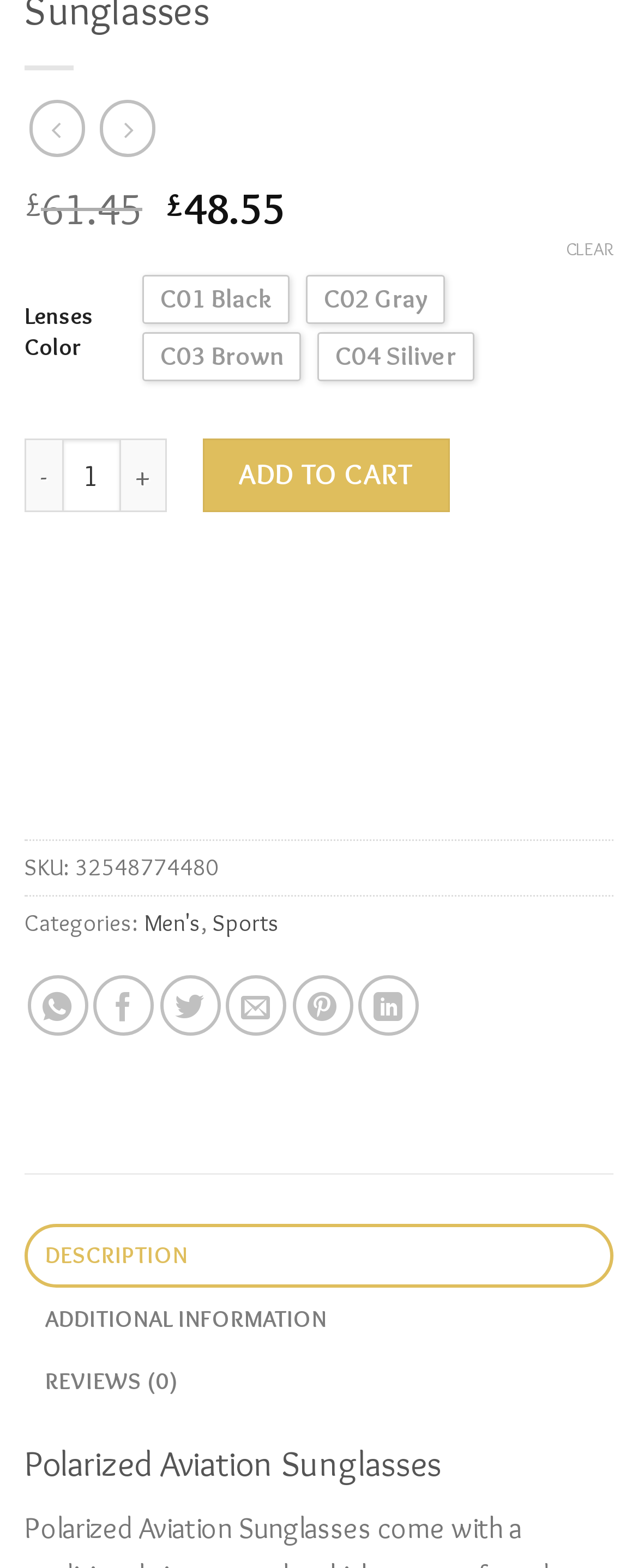Please identify the bounding box coordinates of the clickable area that will fulfill the following instruction: "Click the 'DESCRIPTION' tab to view the product description". The coordinates should be in the format of four float numbers between 0 and 1, i.e., [left, top, right, bottom].

[0.038, 0.781, 0.962, 0.821]